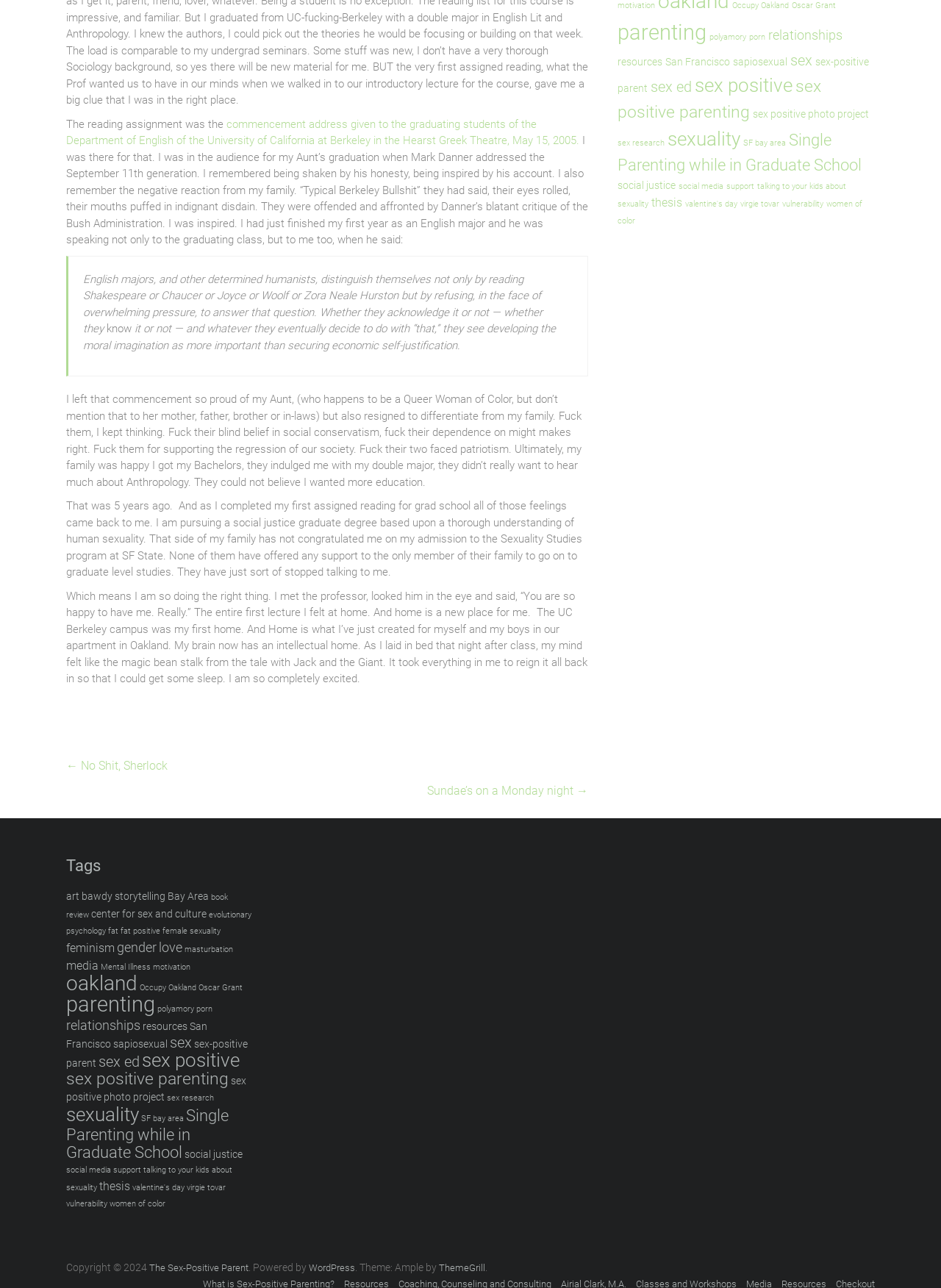Highlight the bounding box coordinates of the region I should click on to meet the following instruction: "explore the 'social justice' topic".

[0.196, 0.891, 0.258, 0.901]